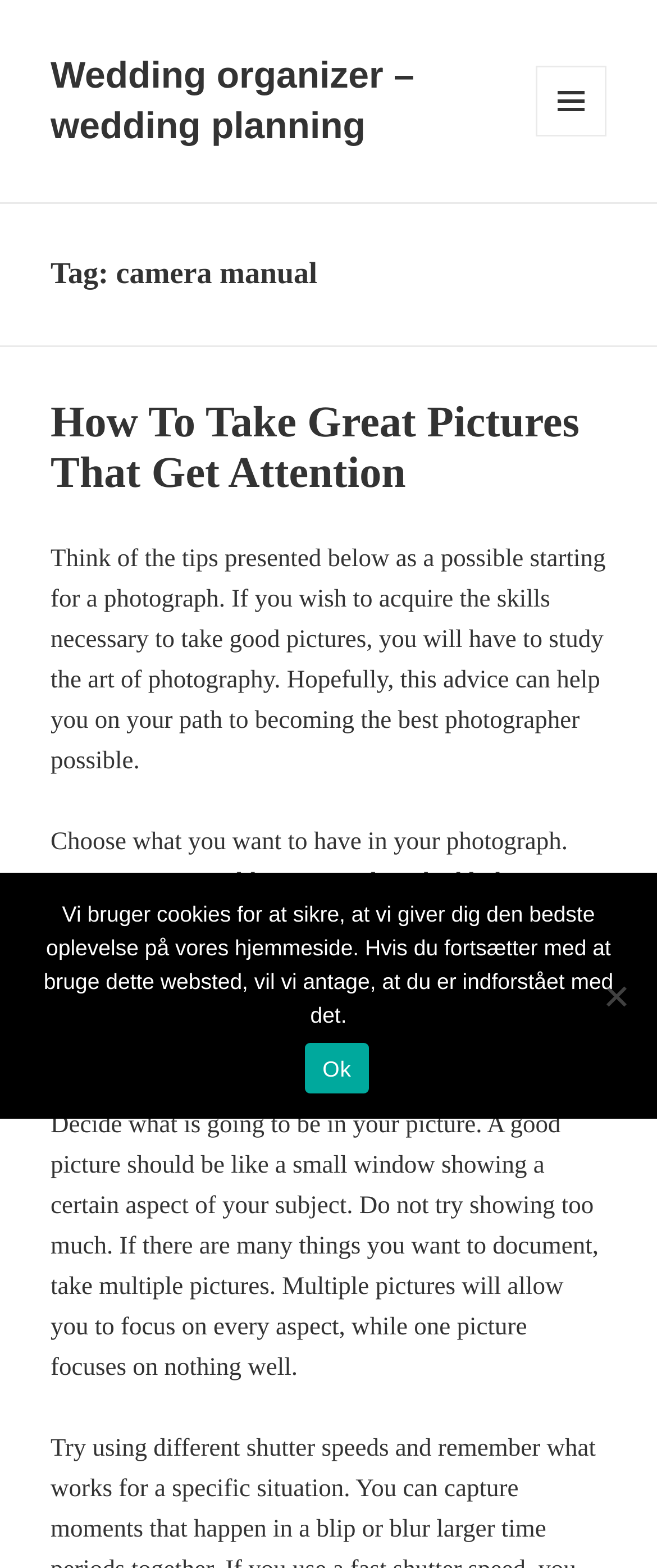Write a detailed summary of the webpage, including text, images, and layout.

The webpage appears to be a blog or article page focused on wedding planning and photography. At the top, there is a link to the website's main page, "Wedding organizer – wedding planning", and a button to access the menu and widgets. 

Below the top section, there is a header section with a heading "Tag: camera manual" indicating that the page is related to camera manuals. 

The main content of the page is an article titled "How To Take Great Pictures That Get Attention". The article provides tips and advice on photography, with three paragraphs of text that discuss the importance of focus, composition, and capturing specific aspects of a subject. 

On the bottom half of the page, there is a cookie notice dialog box that informs users about the website's use of cookies. The dialog box contains a message in Danish, a link to accept the cookies, and a button to decline.